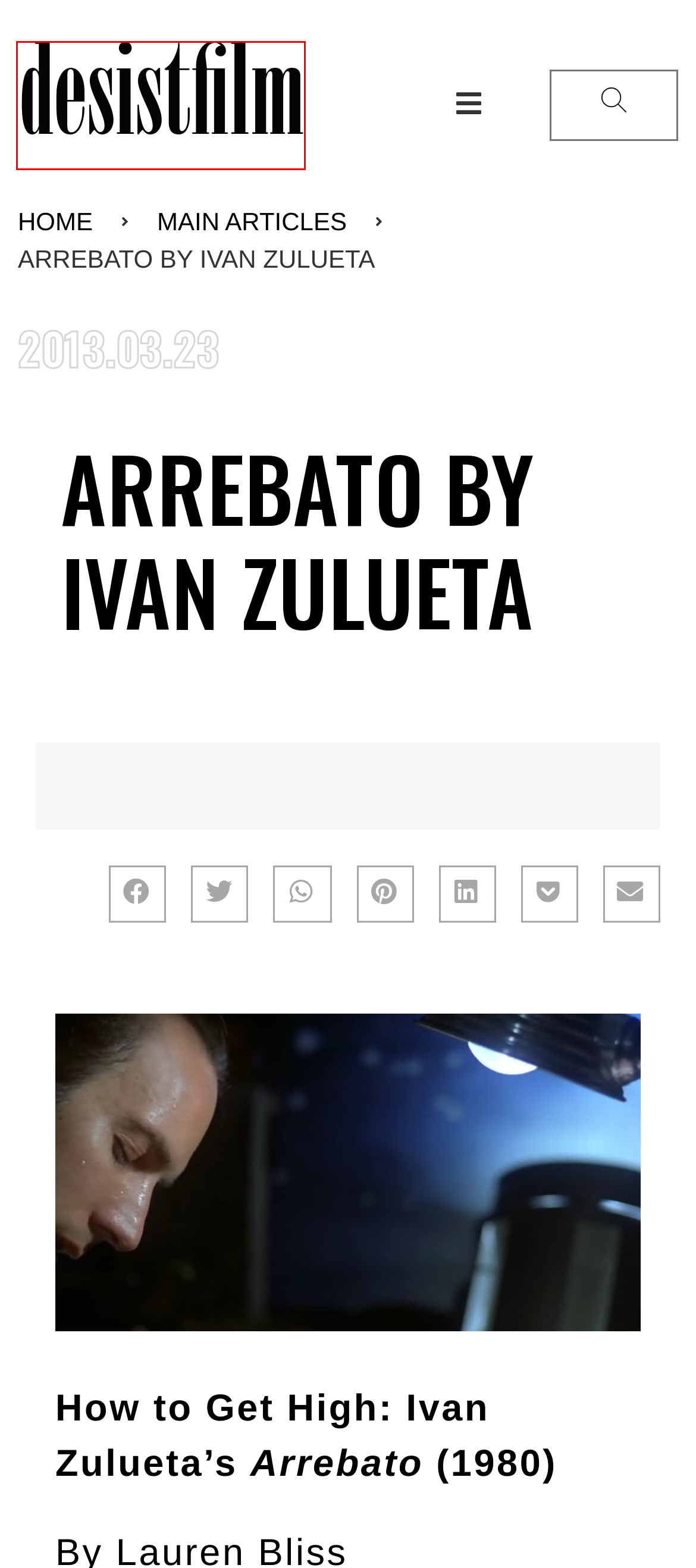You have a screenshot of a webpage with a red bounding box around an element. Choose the best matching webpage description that would appear after clicking the highlighted element. Here are the candidates:
A. ENG – desistfilm
B. Libros – desistfilm
C. desistfilm – film as  a poetic object. as a unique, magical experience.
D. TRÍPTICO ELEMENTAL DE ESPAÑA DE VAL DEL OMAR – desistfilm
E. QUIÉNES SOMOS – desistfilm
F. VAL DEL OMAR Y LA INUNDACIÓN DE LOS SENTIDOS – desistfilm
G. Festivales – desistfilm
H. Main Articles – desistfilm

C